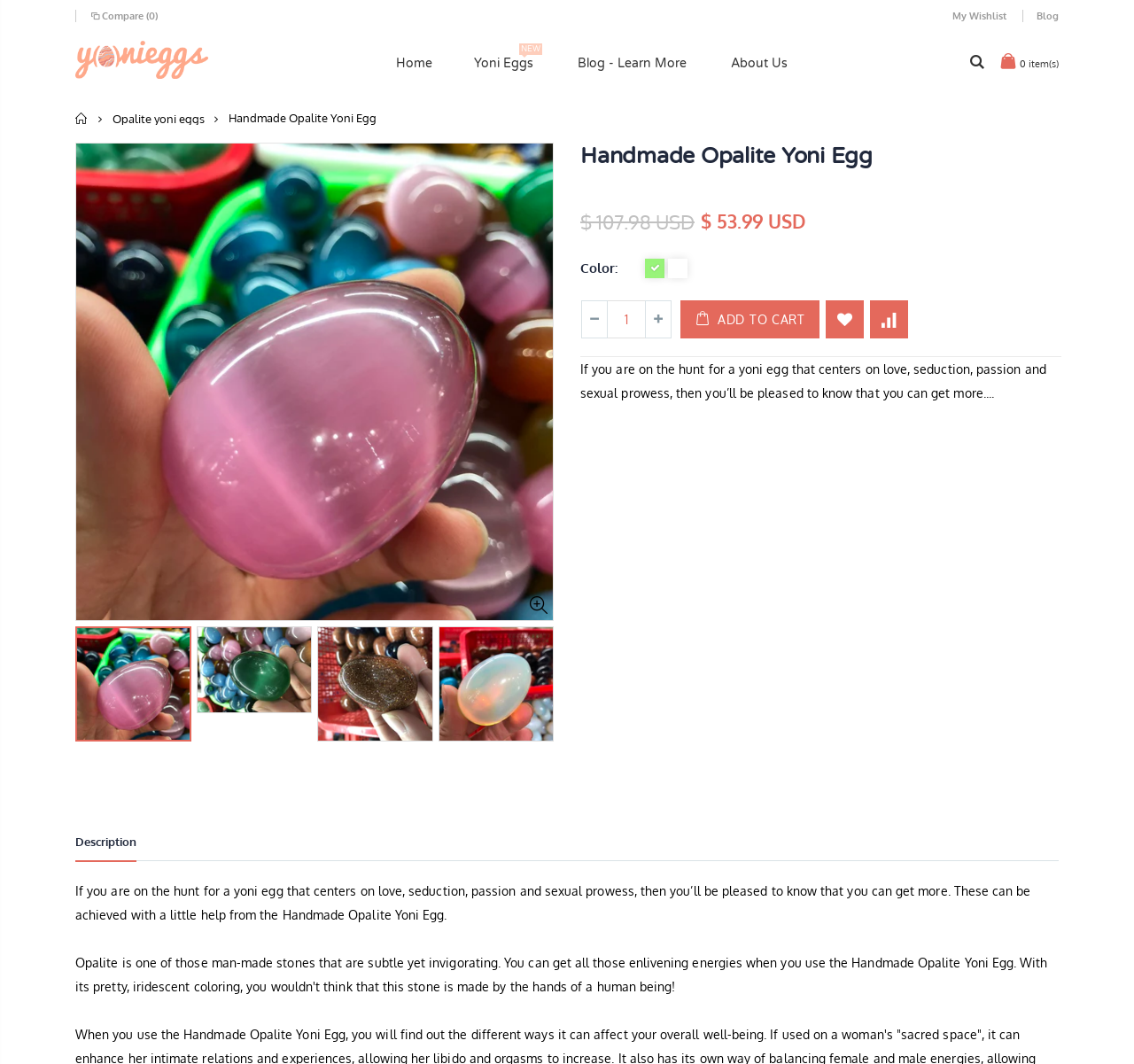What is the color of the yoni egg?
From the image, provide a succinct answer in one word or a short phrase.

Not specified